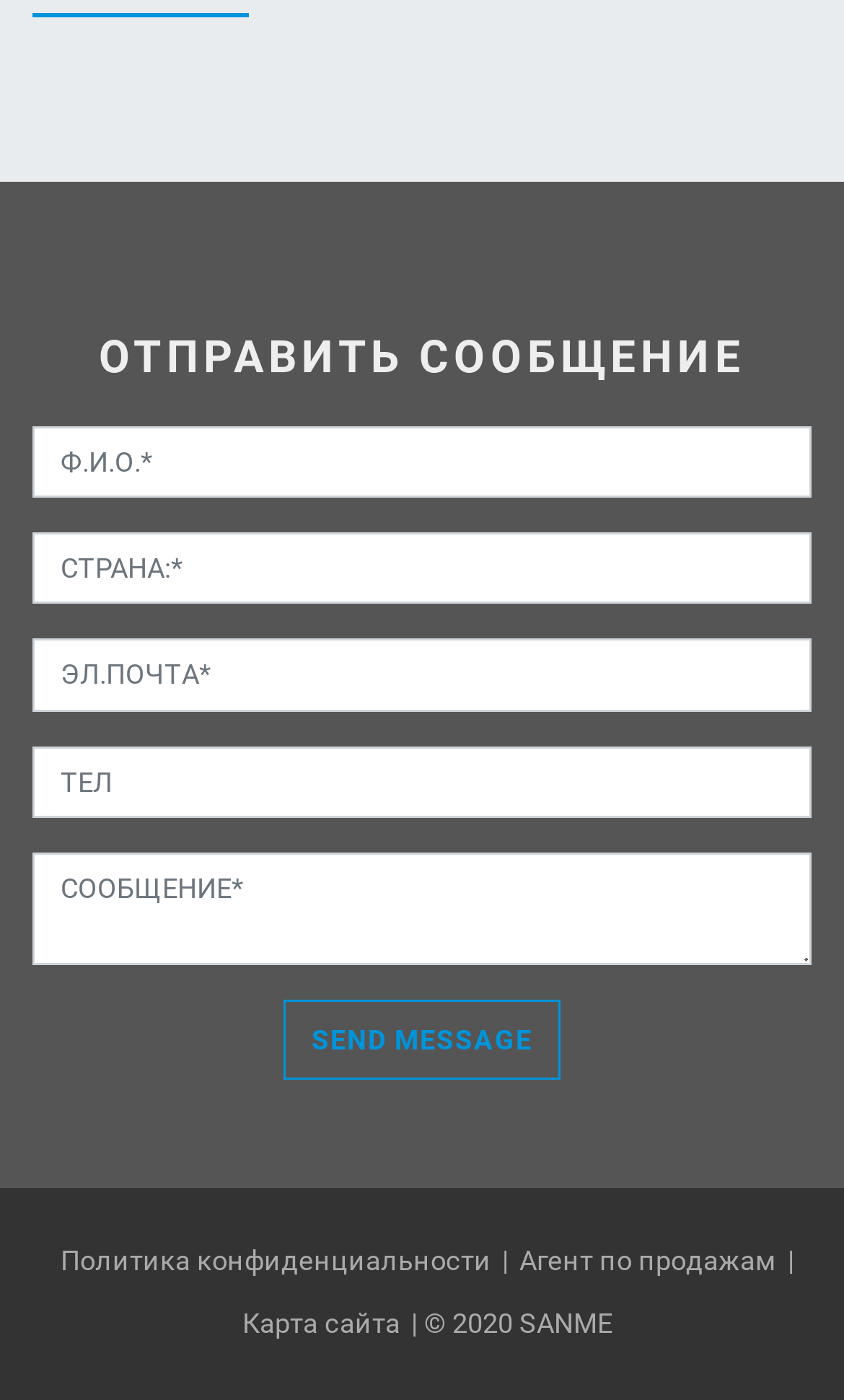Find the bounding box coordinates of the clickable region needed to perform the following instruction: "Click the send message button". The coordinates should be provided as four float numbers between 0 and 1, i.e., [left, top, right, bottom].

[0.336, 0.714, 0.664, 0.772]